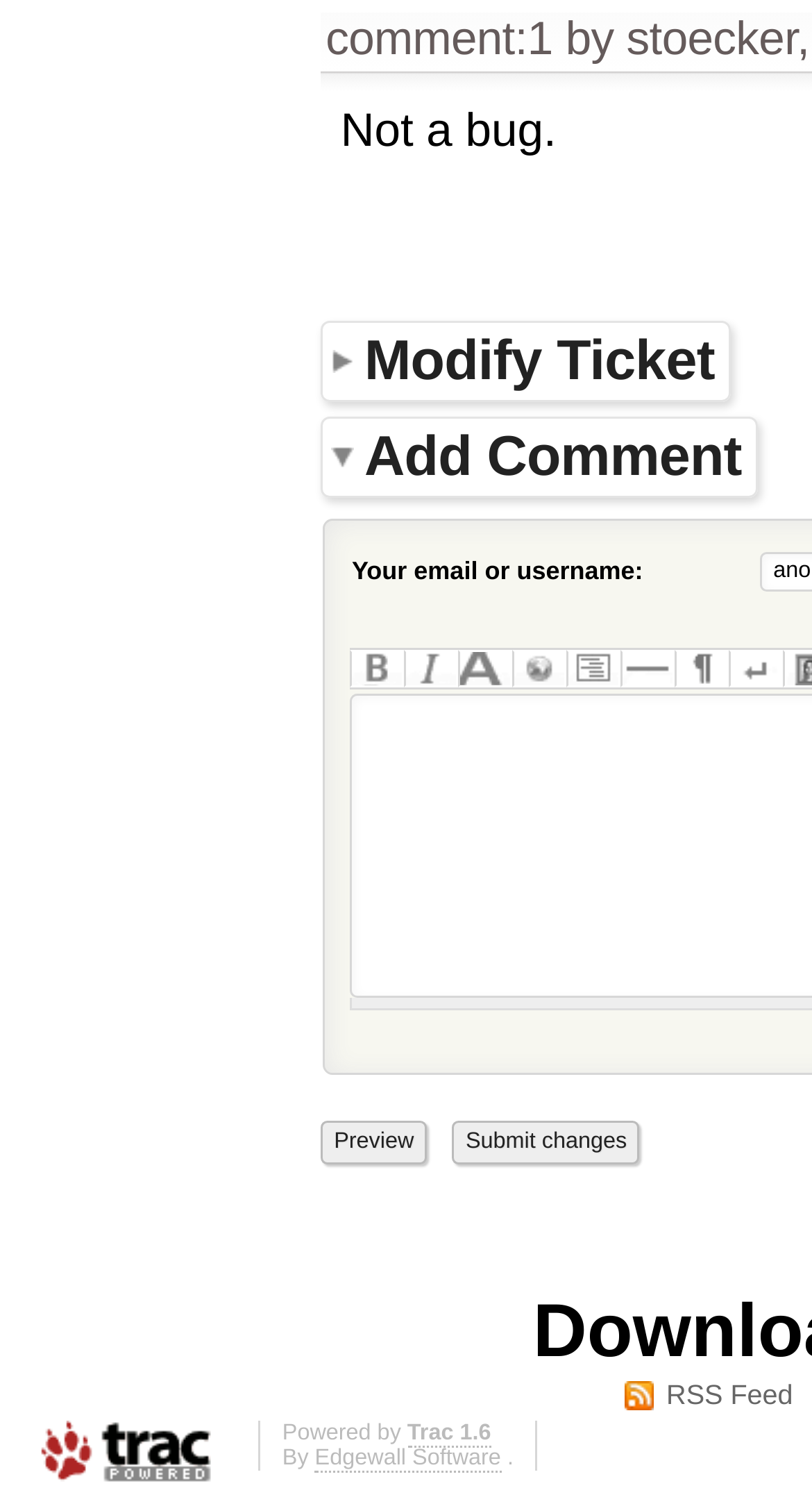Please find the bounding box coordinates of the section that needs to be clicked to achieve this instruction: "Submit the changes".

[0.557, 0.746, 0.788, 0.774]